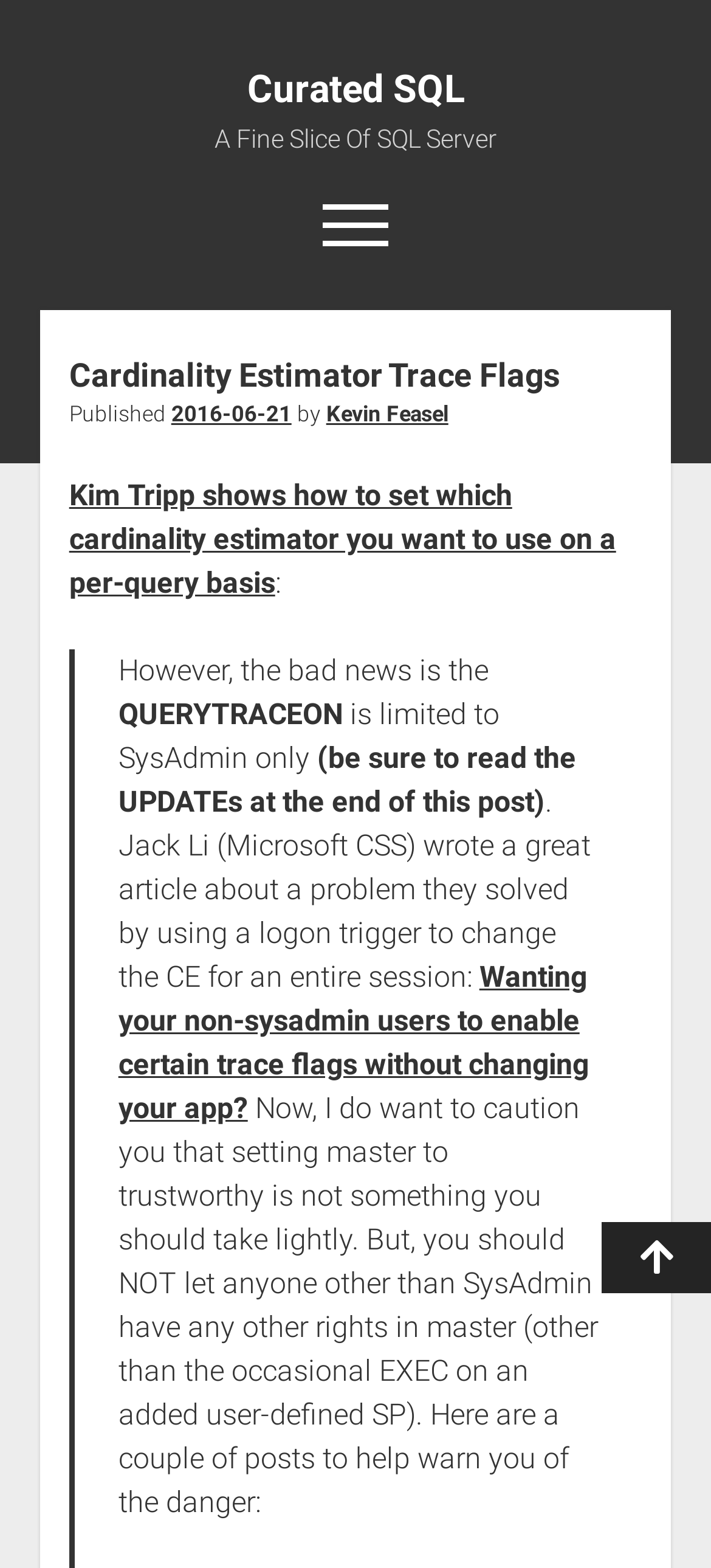Determine the bounding box for the UI element described here: "Back to Work Page".

None